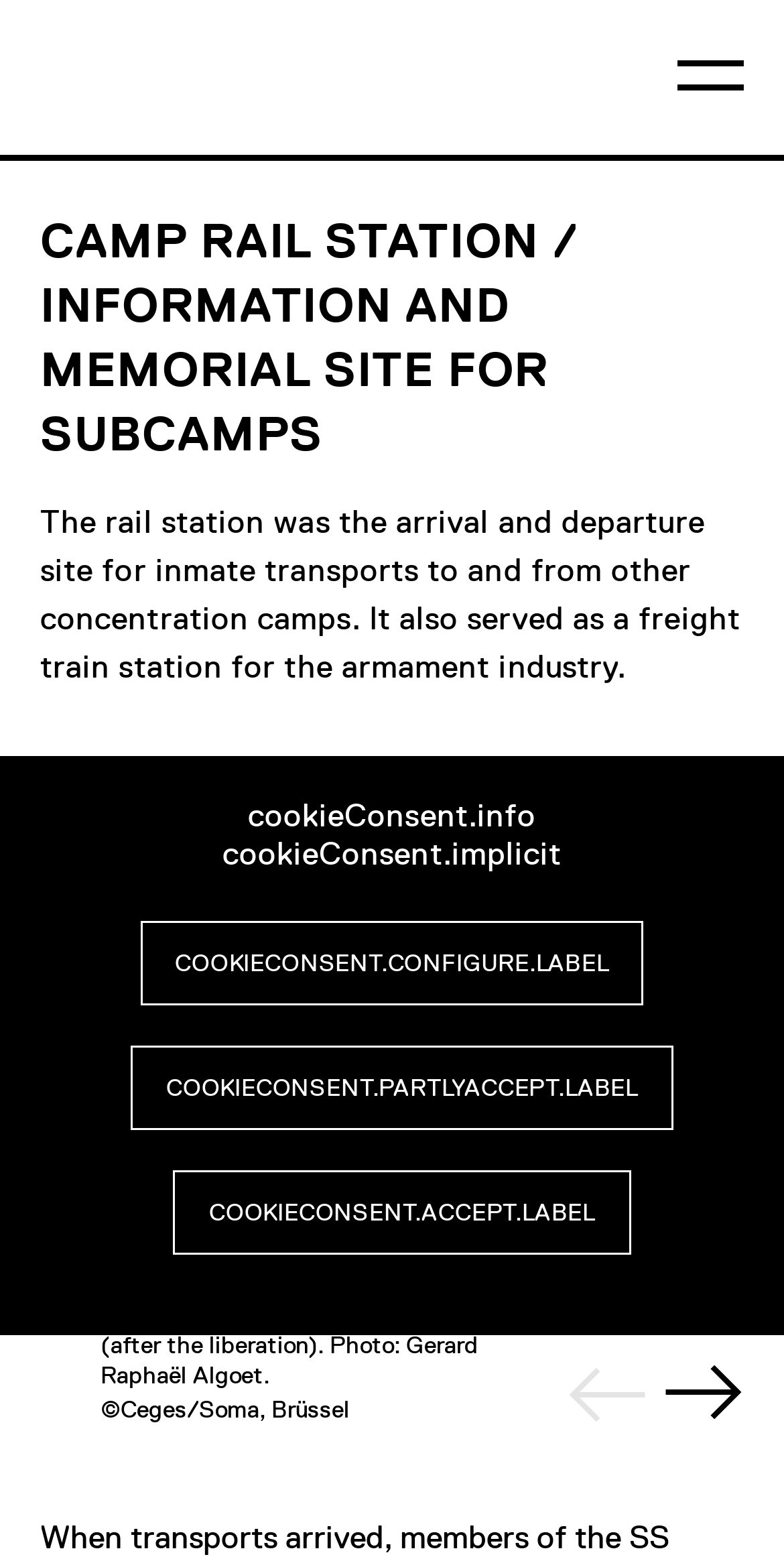What was the rail station used for?
Based on the screenshot, give a detailed explanation to answer the question.

Based on the webpage, the rail station was used for inmate transports to and from other concentration camps, and it also served as a freight train station for the armament industry.